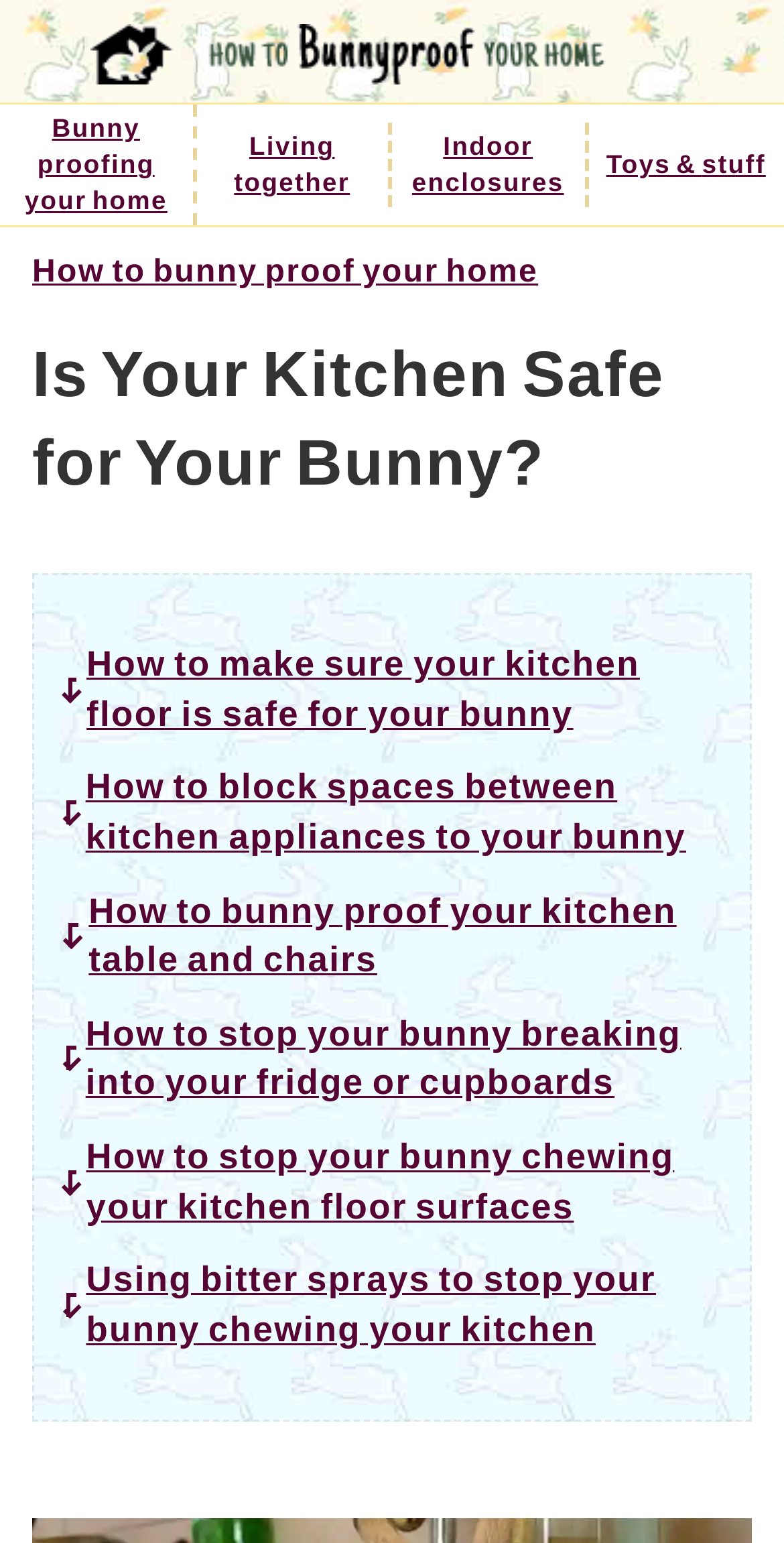Using the element description: "Indoor enclosures", determine the bounding box coordinates. The coordinates should be in the format [left, top, right, bottom], with values between 0 and 1.

[0.5, 0.08, 0.75, 0.134]